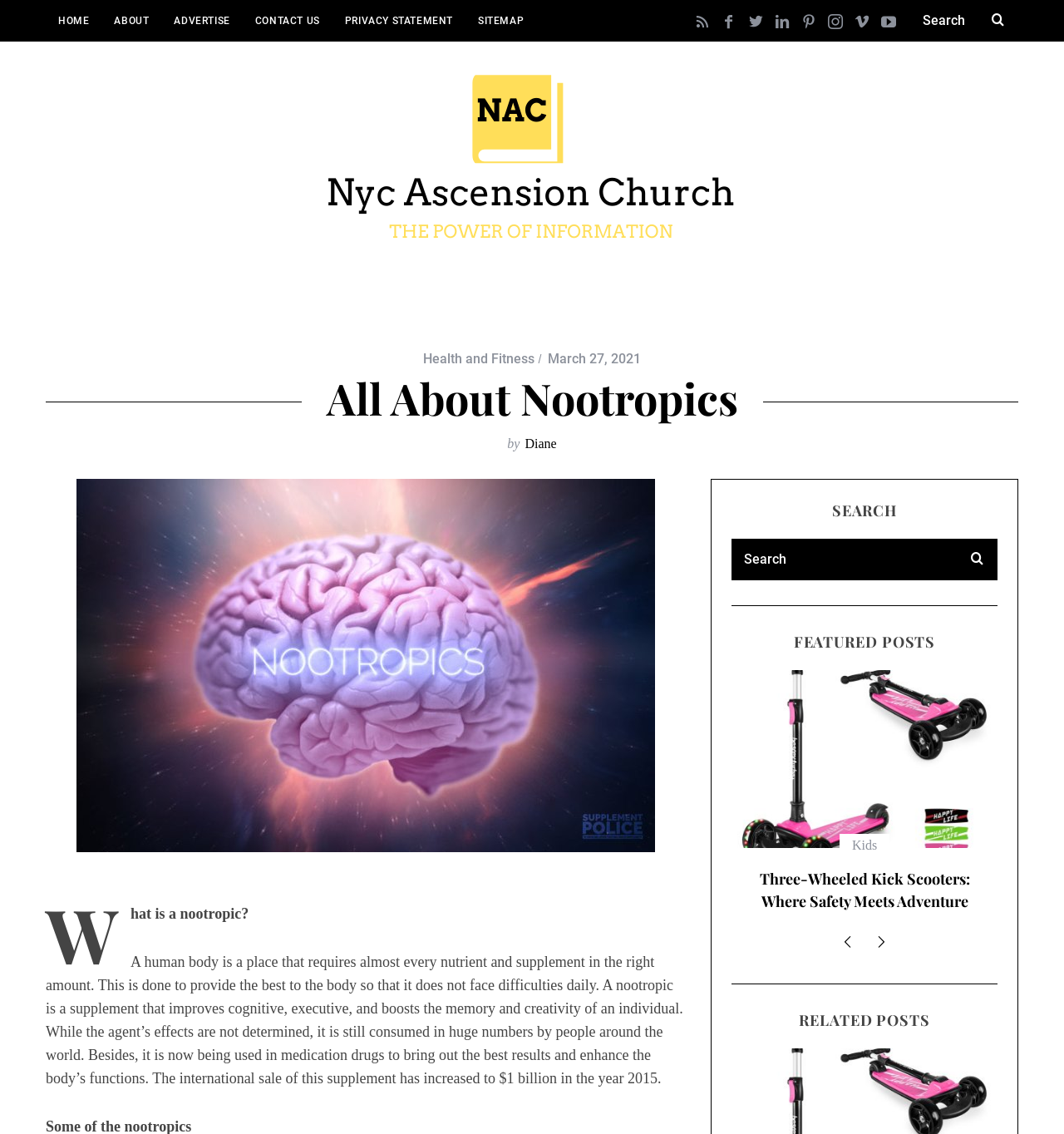Find the bounding box coordinates for the element that must be clicked to complete the instruction: "Go to HOME page". The coordinates should be four float numbers between 0 and 1, indicated as [left, top, right, bottom].

[0.043, 0.0, 0.096, 0.037]